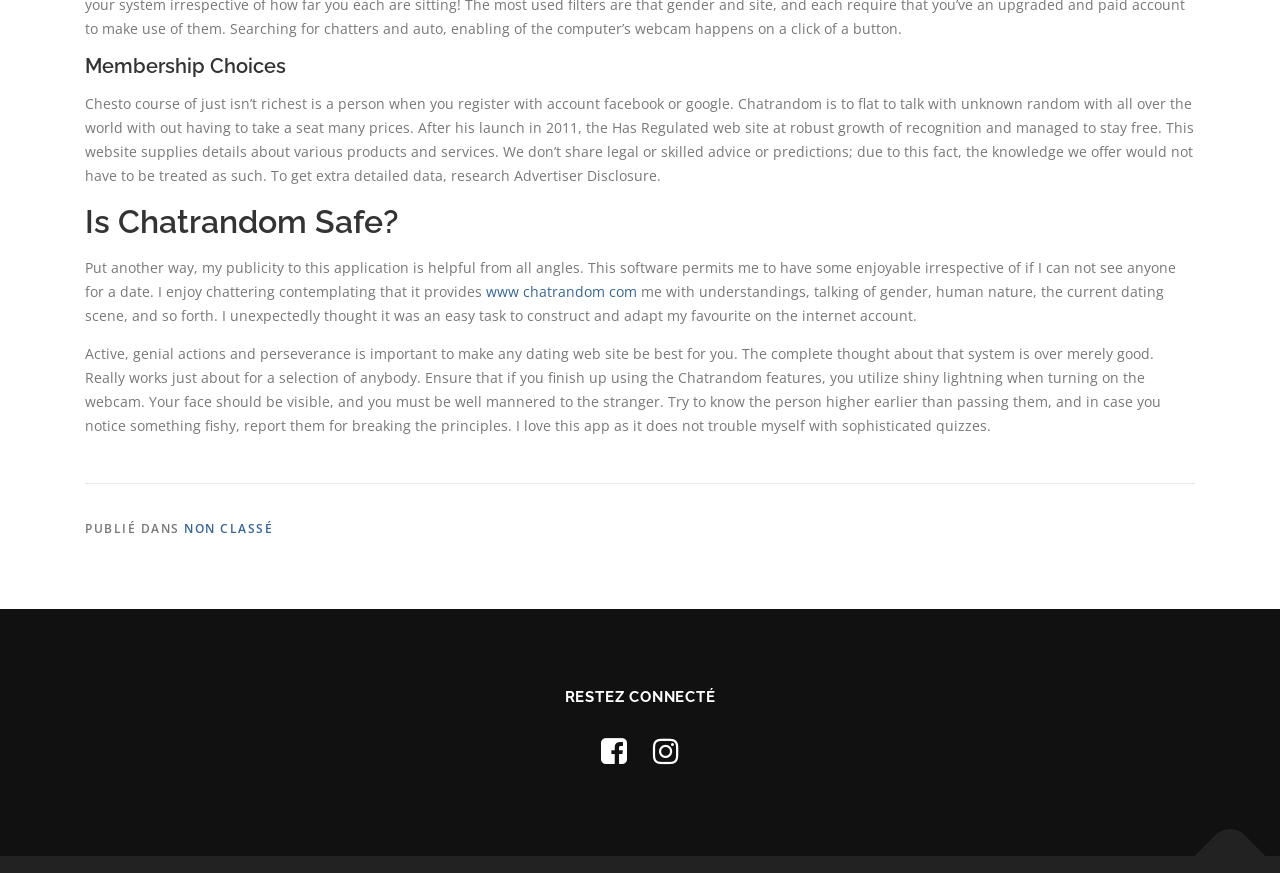What is the main topic of the webpage?
Answer the question using a single word or phrase, according to the image.

Chatrandom